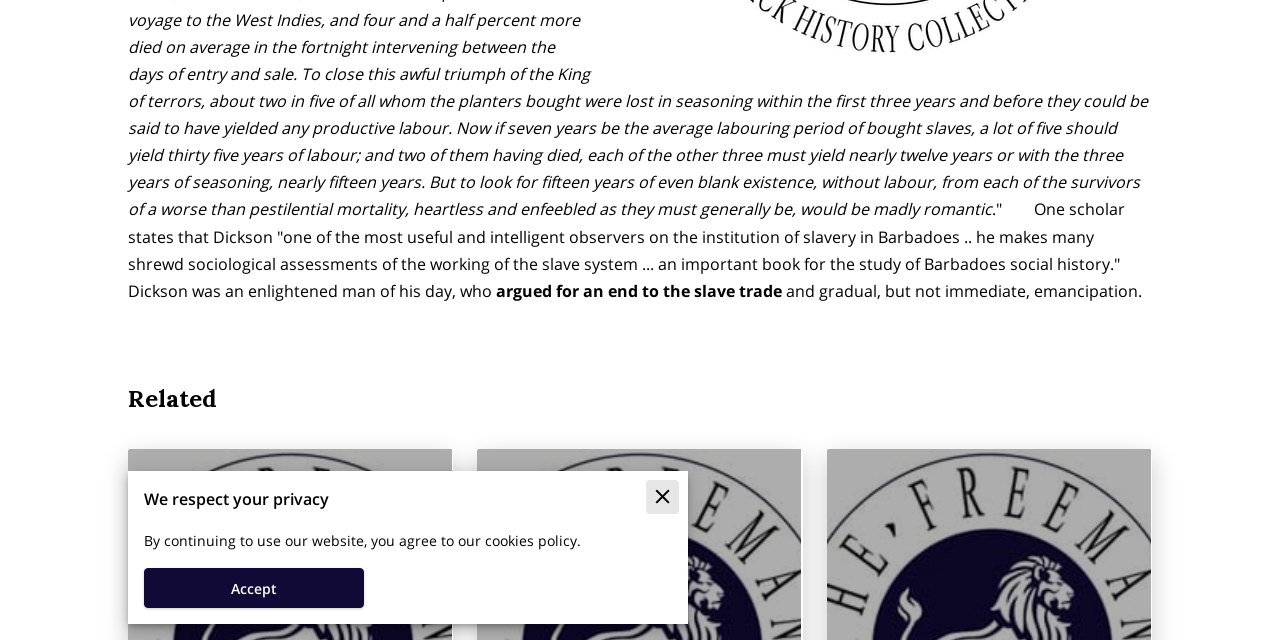Using the description: "parent_node: We respect your privacy", determine the UI element's bounding box coordinates. Ensure the coordinates are in the format of four float numbers between 0 and 1, i.e., [left, top, right, bottom].

[0.504, 0.751, 0.53, 0.802]